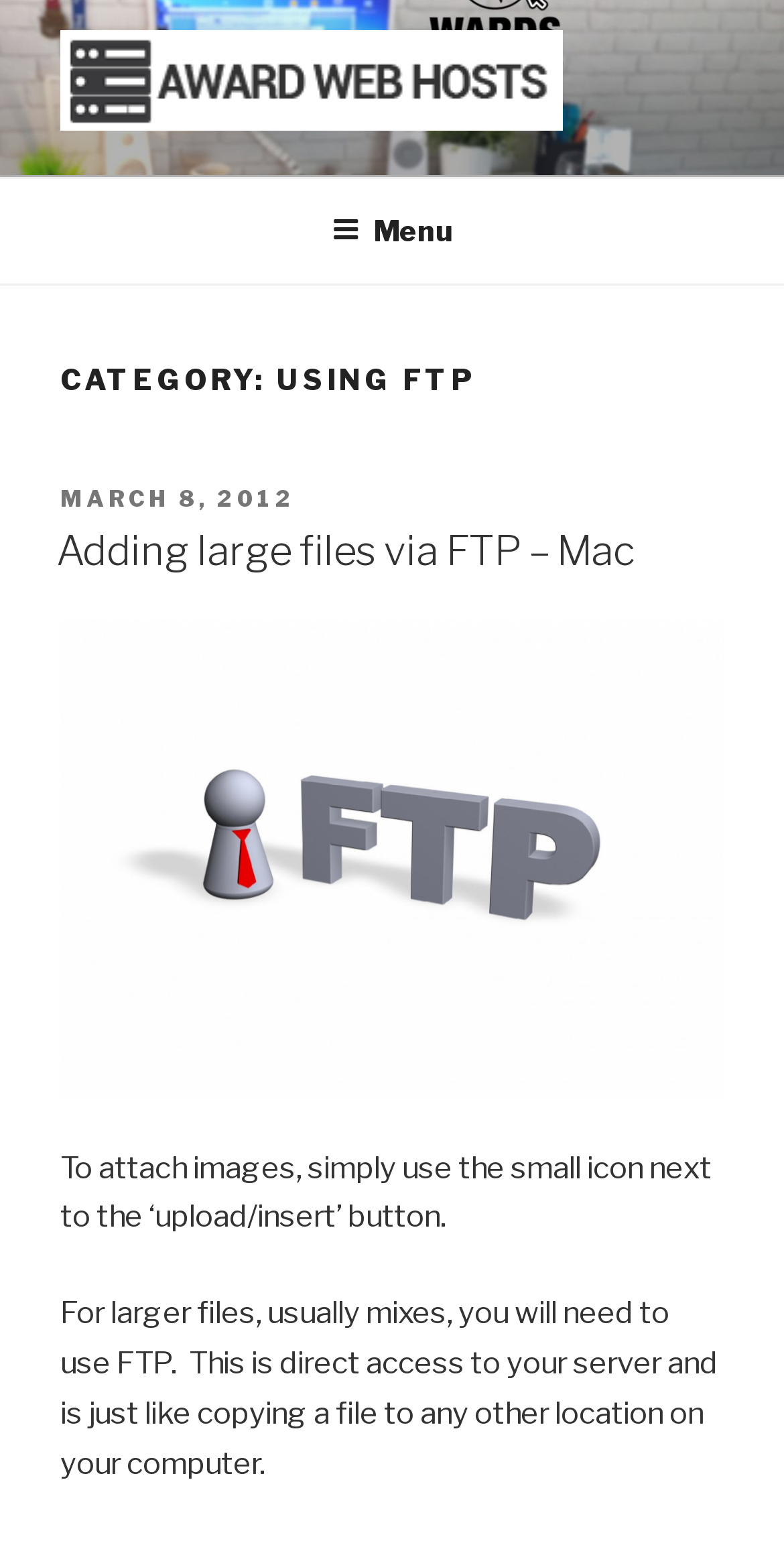Identify the bounding box for the element characterized by the following description: "Menu".

[0.386, 0.117, 0.614, 0.181]